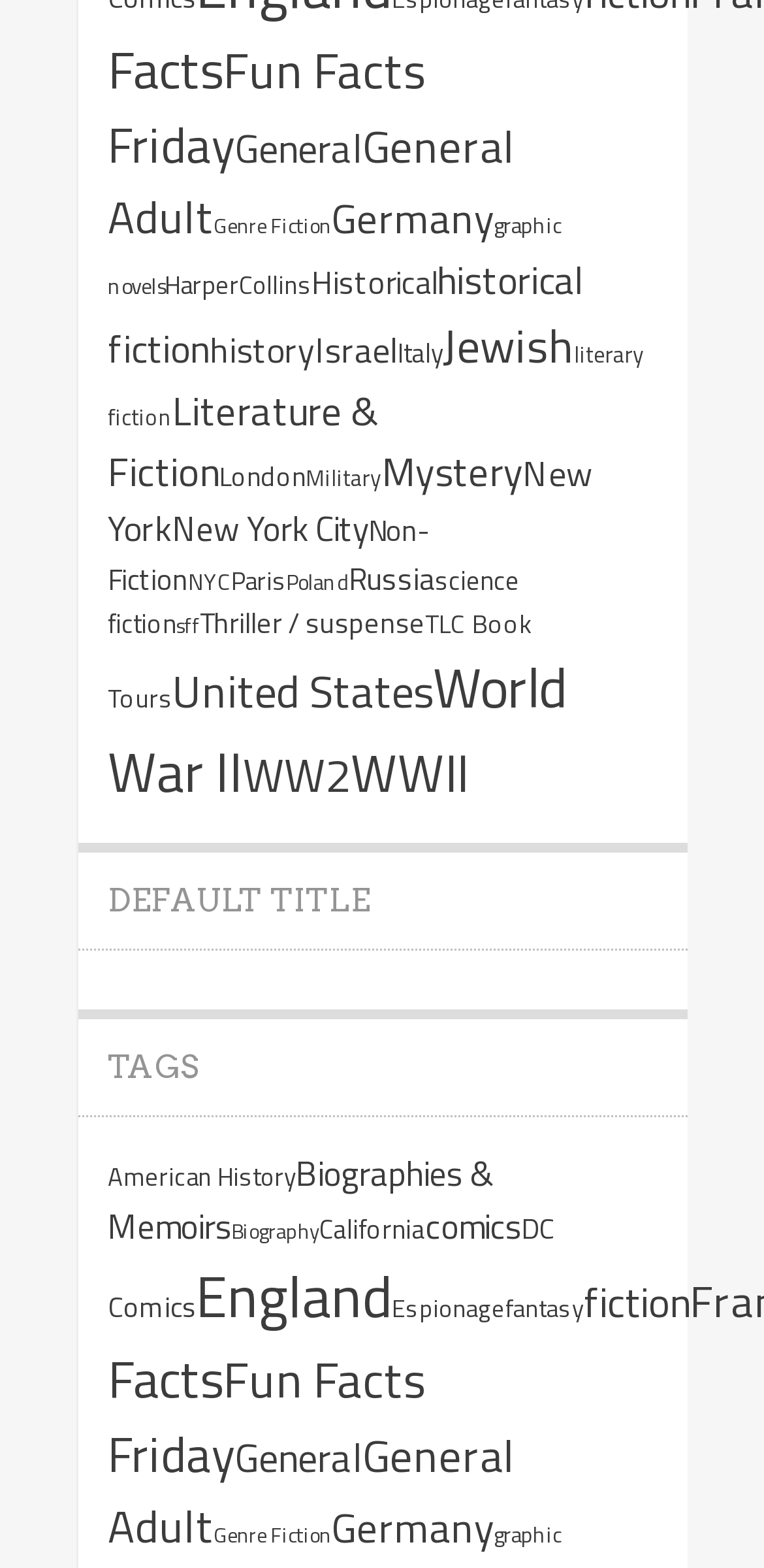Respond to the following question with a brief word or phrase:
What is the second category from the top?

General